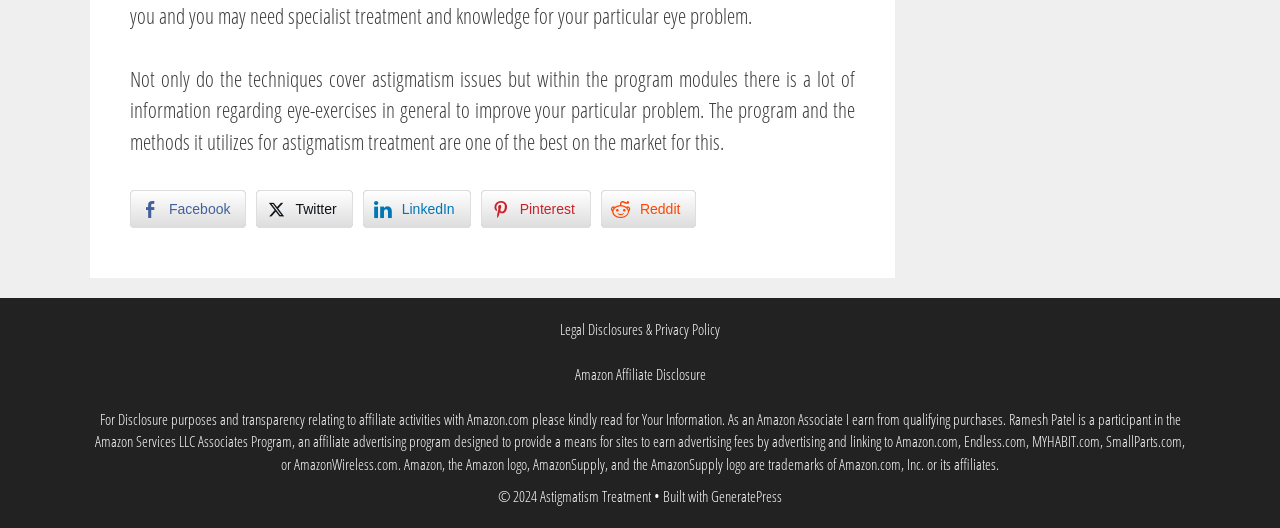Based on the provided description, "Legal Disclosures & Privacy Policy", find the bounding box of the corresponding UI element in the screenshot.

[0.438, 0.604, 0.562, 0.642]